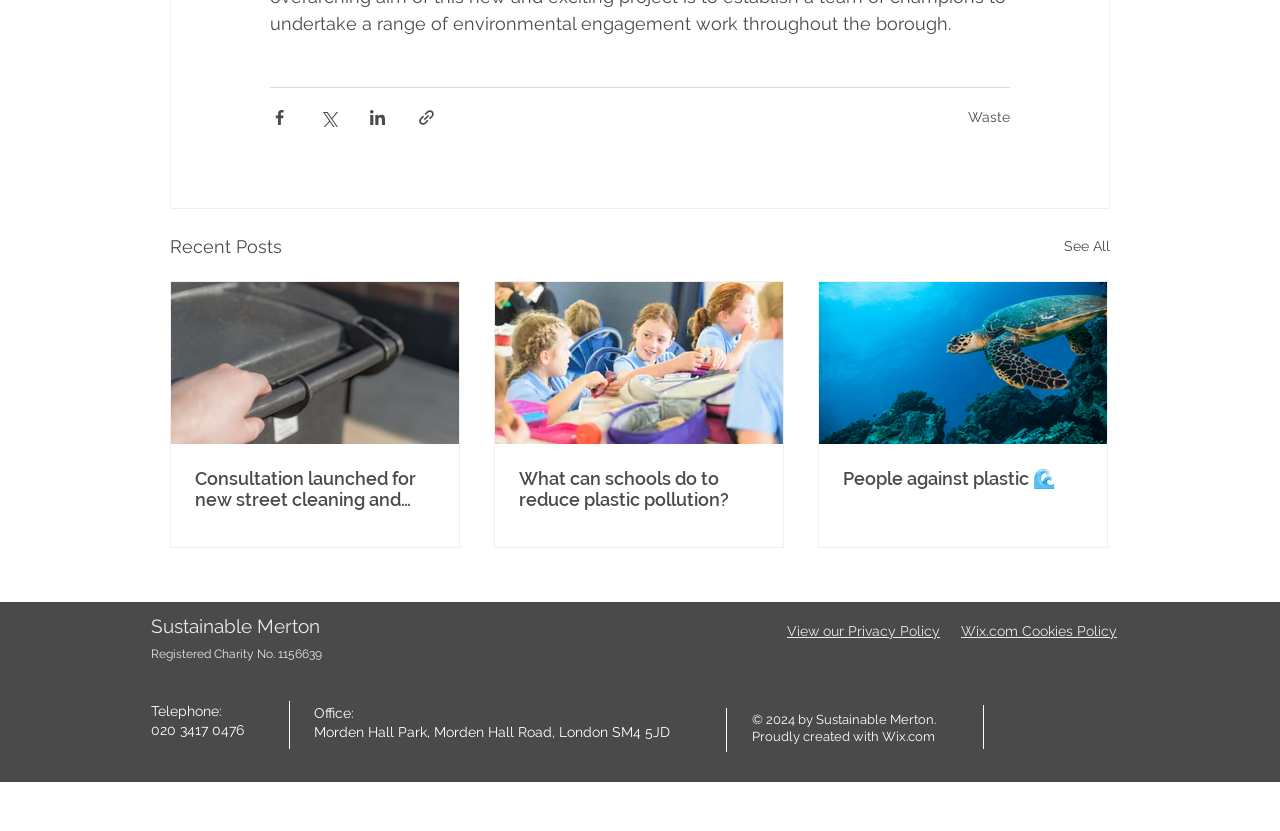Given the description of a UI element: "aria-label="Twitter Clean"", identify the bounding box coordinates of the matching element in the webpage screenshot.

[0.806, 0.865, 0.825, 0.894]